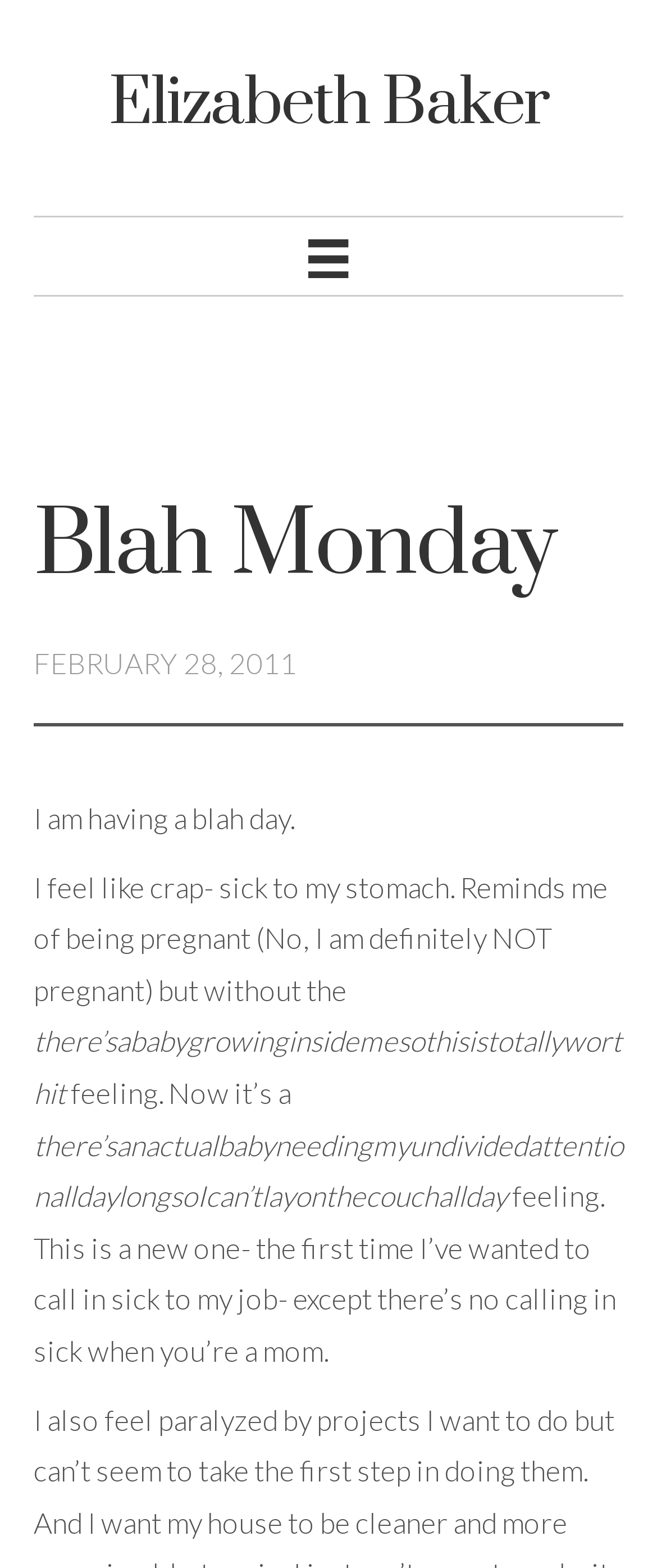Identify the bounding box for the described UI element. Provide the coordinates in (top-left x, top-left y, bottom-right x, bottom-right y) format with values ranging from 0 to 1: Elizabeth Baker

[0.165, 0.04, 0.835, 0.093]